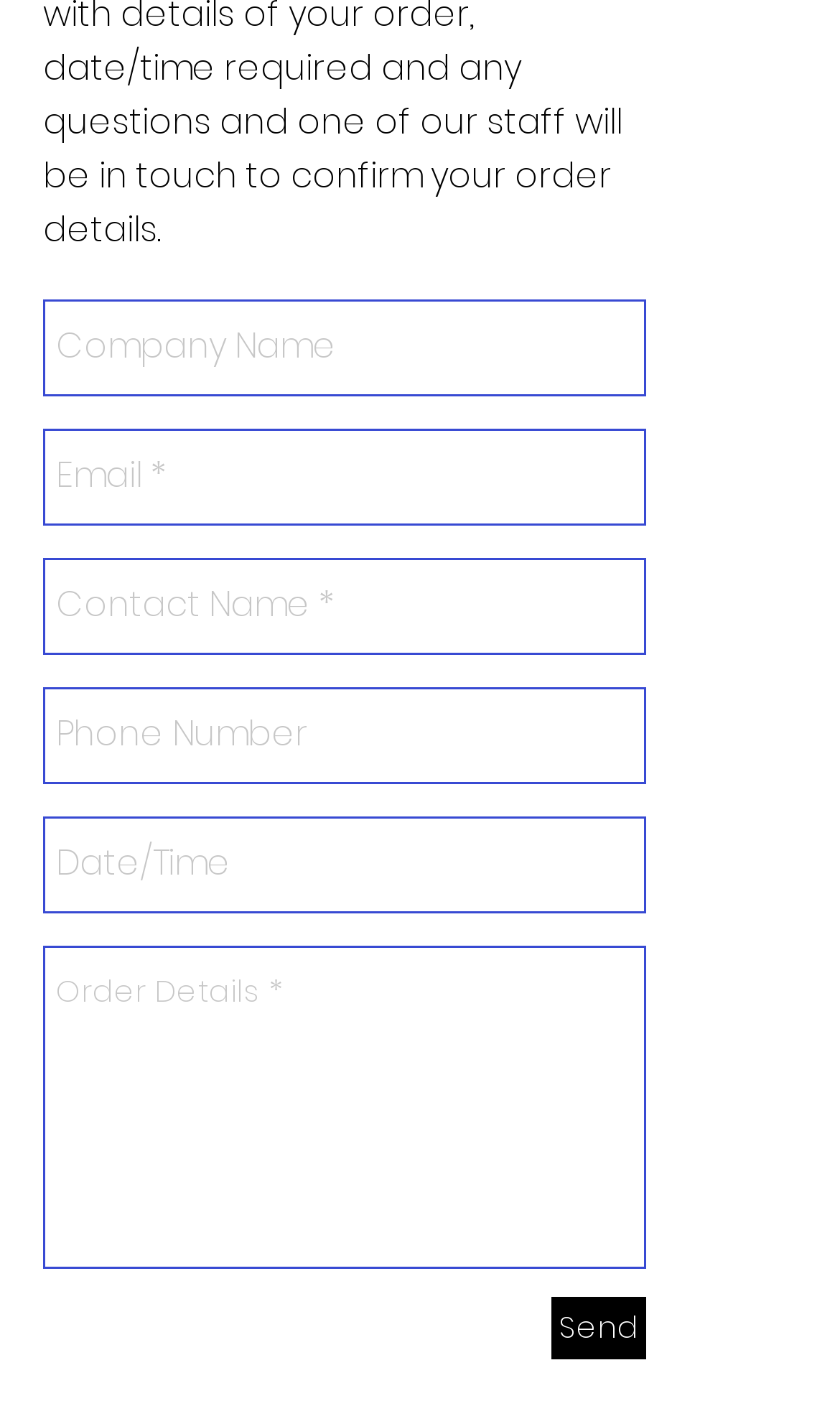What is the position of the 'Send' button?
Please answer the question with as much detail and depth as you can.

I checked the bounding box coordinates of the 'Send' button, which are [0.656, 0.922, 0.769, 0.967]. Comparing these coordinates with others, I determined that the 'Send' button is located at the bottom right of the webpage.